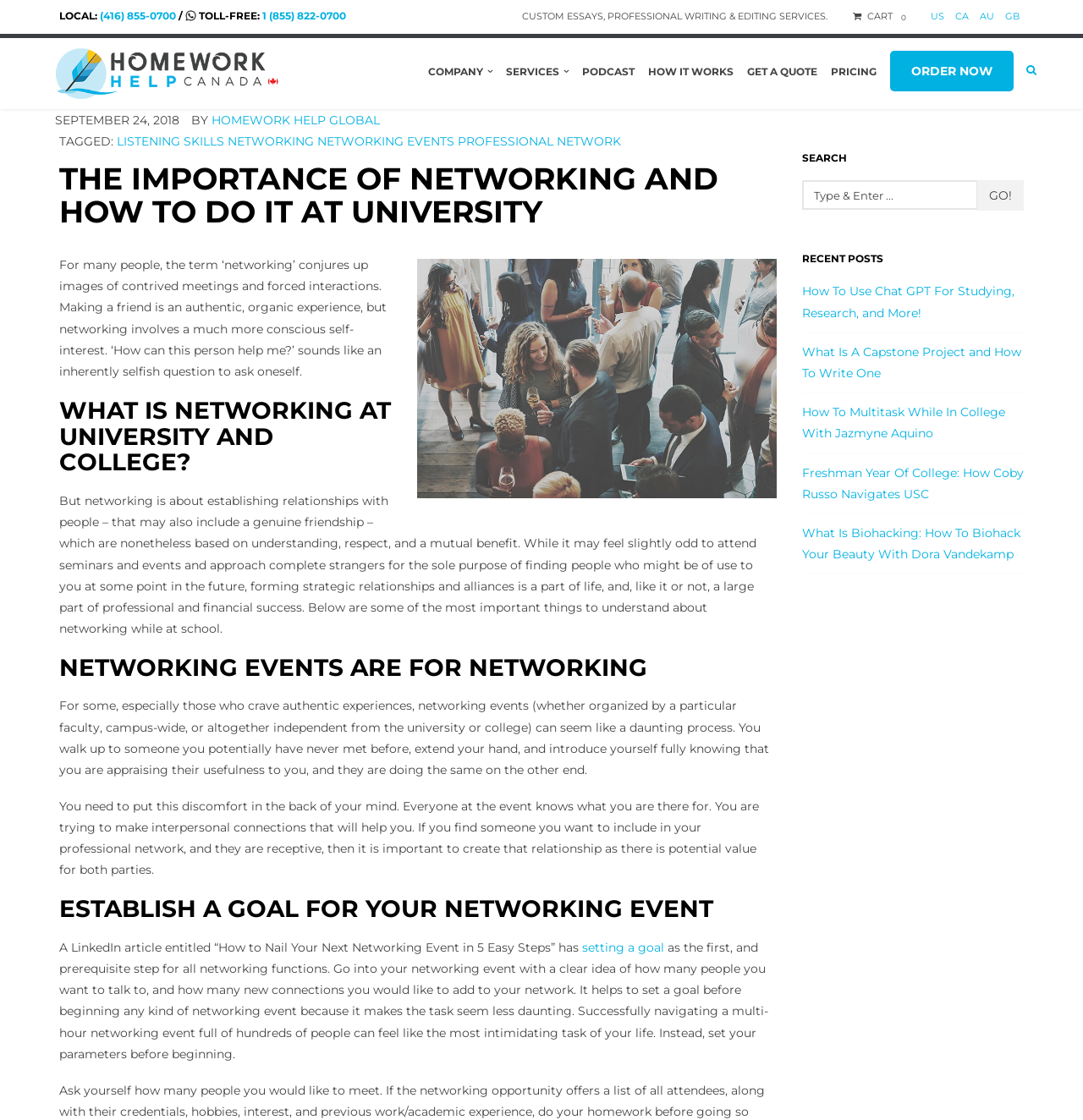Please identify the bounding box coordinates of the element I should click to complete this instruction: 'Read the recent post about using Chat GPT for studying'. The coordinates should be given as four float numbers between 0 and 1, like this: [left, top, right, bottom].

[0.74, 0.253, 0.936, 0.286]